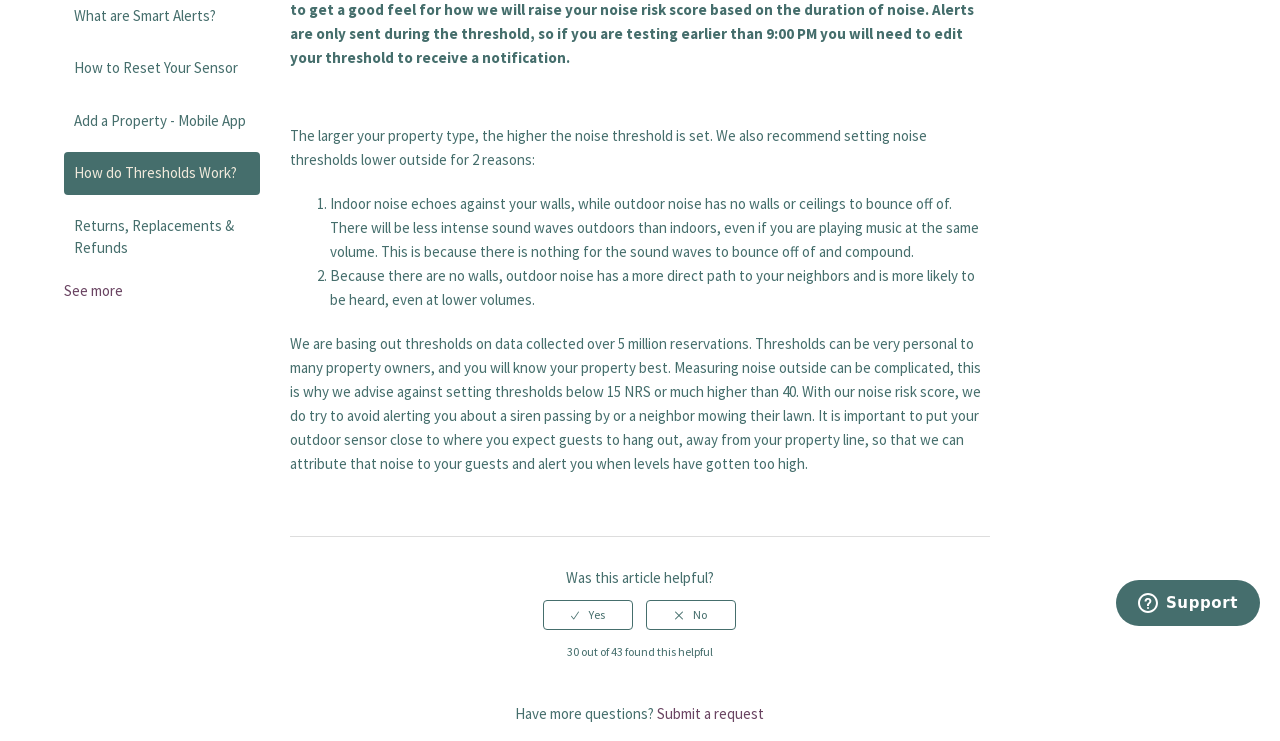Using the provided element description, identify the bounding box coordinates as (top-left x, top-left y, bottom-right x, bottom-right y). Ensure all values are between 0 and 1. Description: How to Reset Your Sensor

[0.05, 0.063, 0.203, 0.121]